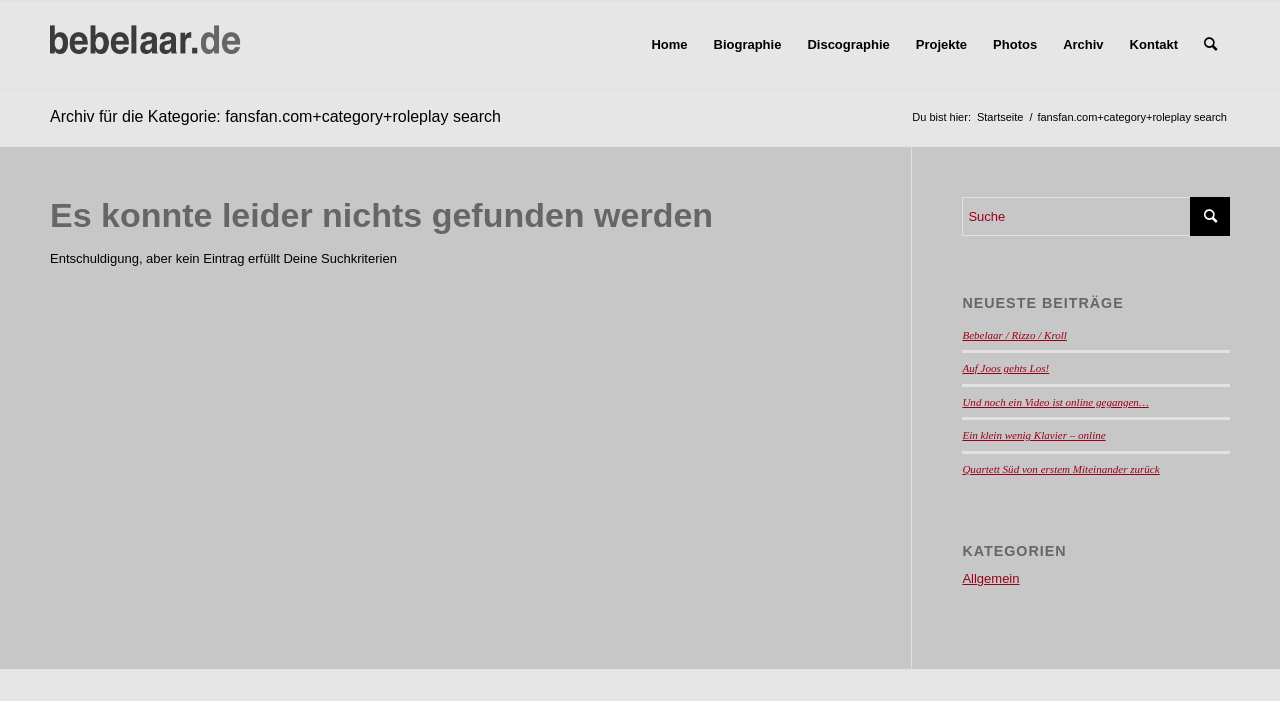How many categories are listed?
Please describe in detail the information shown in the image to answer the question.

I counted the number of categories listed by looking at the heading 'KATEGORIEN' and the link 'Allgemein' and found that there is only 1 category listed.